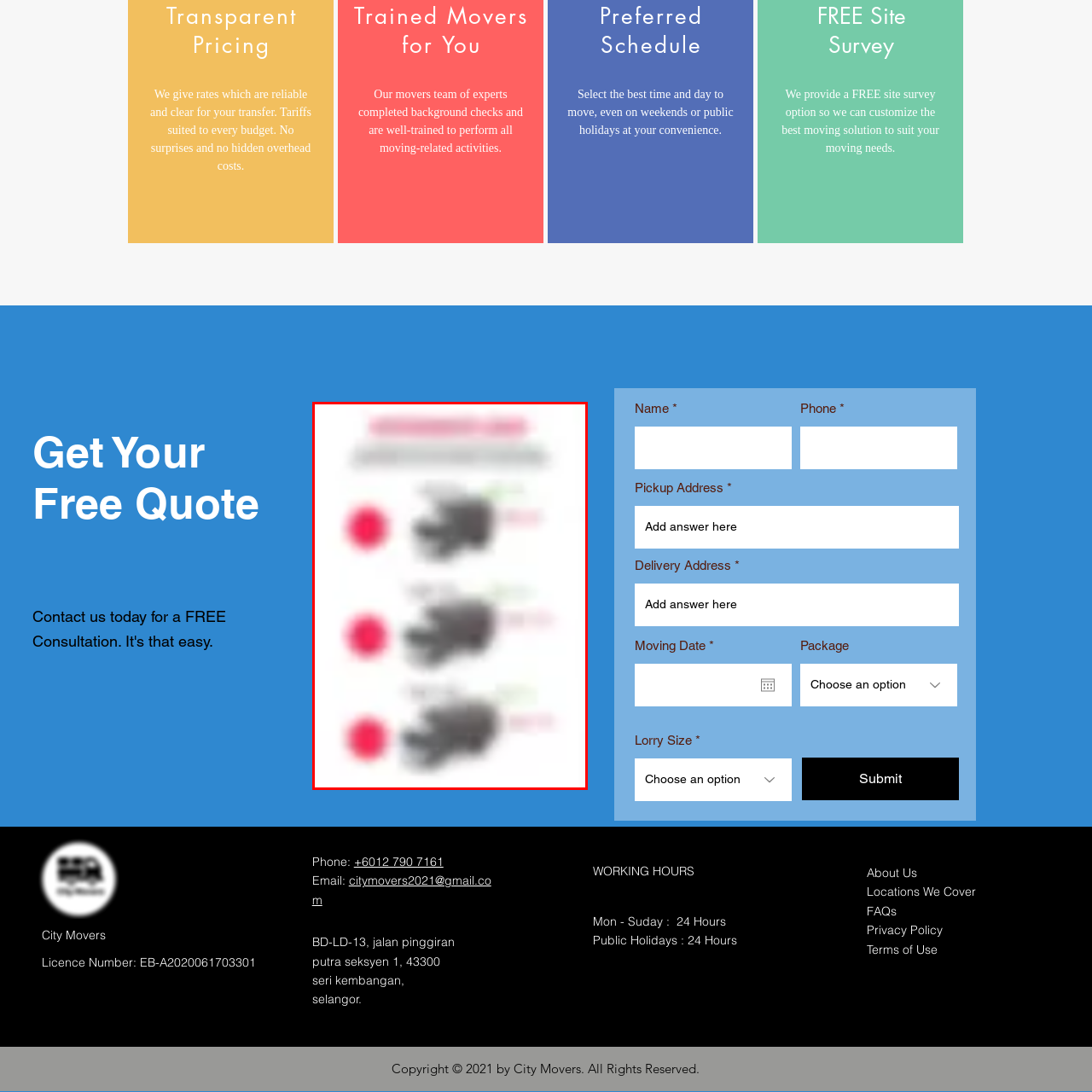Generate a detailed caption for the image contained in the red outlined area.

The image titled "lorry movers" features a visual guide showcasing various moving truck options. It presents three distinct categories of lorries aimed at assisting customers in making informed choices for their moving needs. Each lorry illustration is accompanied by highlighted features or capacities, represented with checkmarks in a contrasting color for clarity. The accompanying text emphasizes the importance of selecting a suitable lorry size based on the scope of the move, ensuring reliability and efficiency. This informative graphic is part of a broader discussion on transparent pricing and tailored moving solutions, underscoring the company's commitment to customer satisfaction and clarity in service offerings.